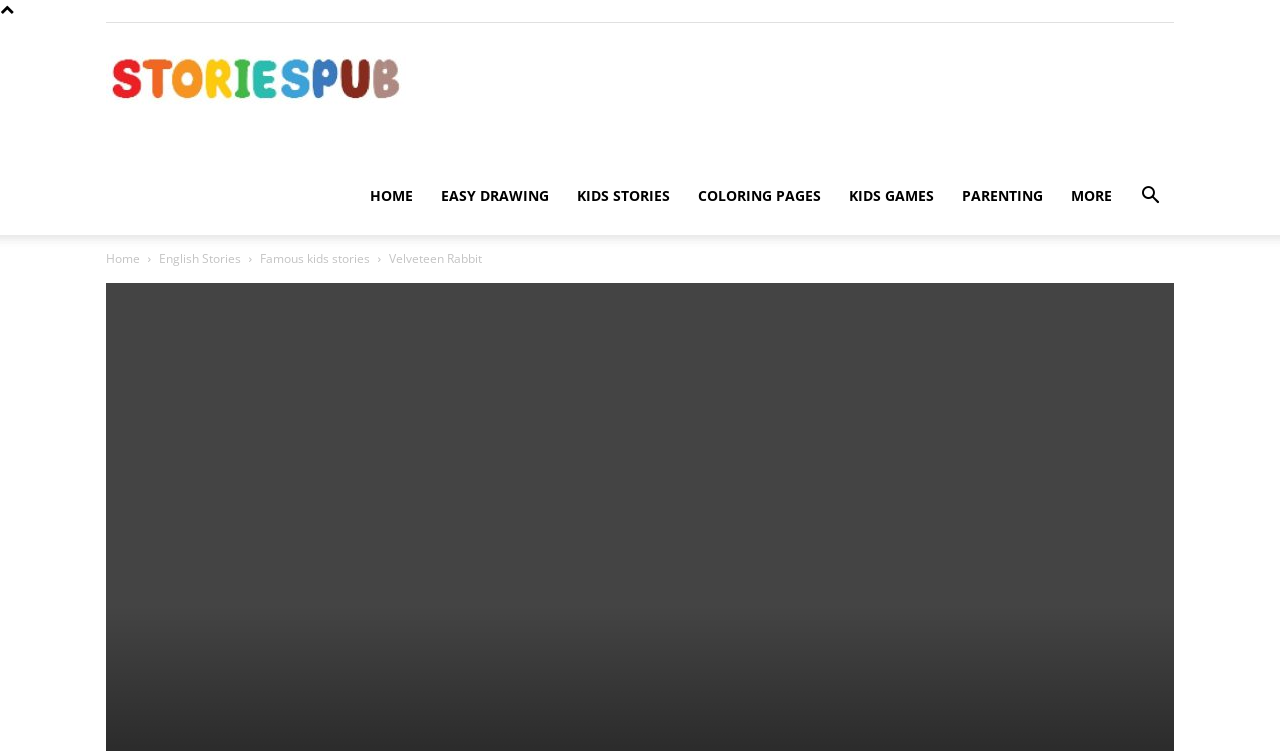What is the name of the story on this webpage?
Based on the visual content, answer with a single word or a brief phrase.

Velveteen Rabbit